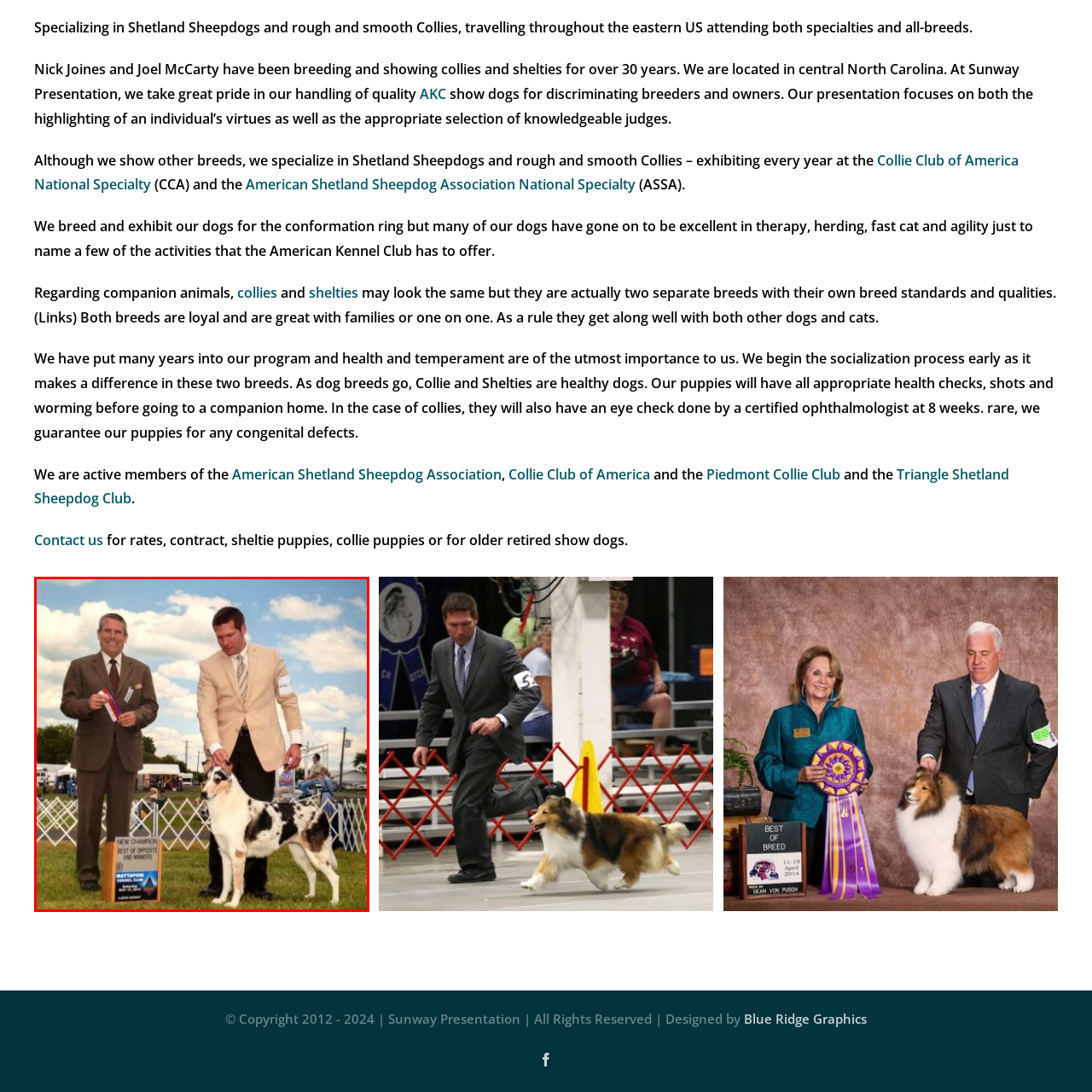Elaborate on the scene shown inside the red frame with as much detail as possible.

In the image, two men are standing proudly beside a Blue Merle Smooth Collie who has just achieved a significant milestone in a dog show. The man on the left holds a ribbon, indicating a victory, while the other man, dressed in a professional suit, is gently handling the dog, showcasing its coat and conformation to the judges. A sign in front of them reads "NEW CHAMPION BEST OF OPPOSITE AND WINNERS," celebrating the dog's accomplishment. The background features an outdoor setting typical of dog shows, with spectators and other competitors visible in the distance, all under a partly cloudy sky, creating an atmosphere of excitement and achievement in the world of canine competitions.